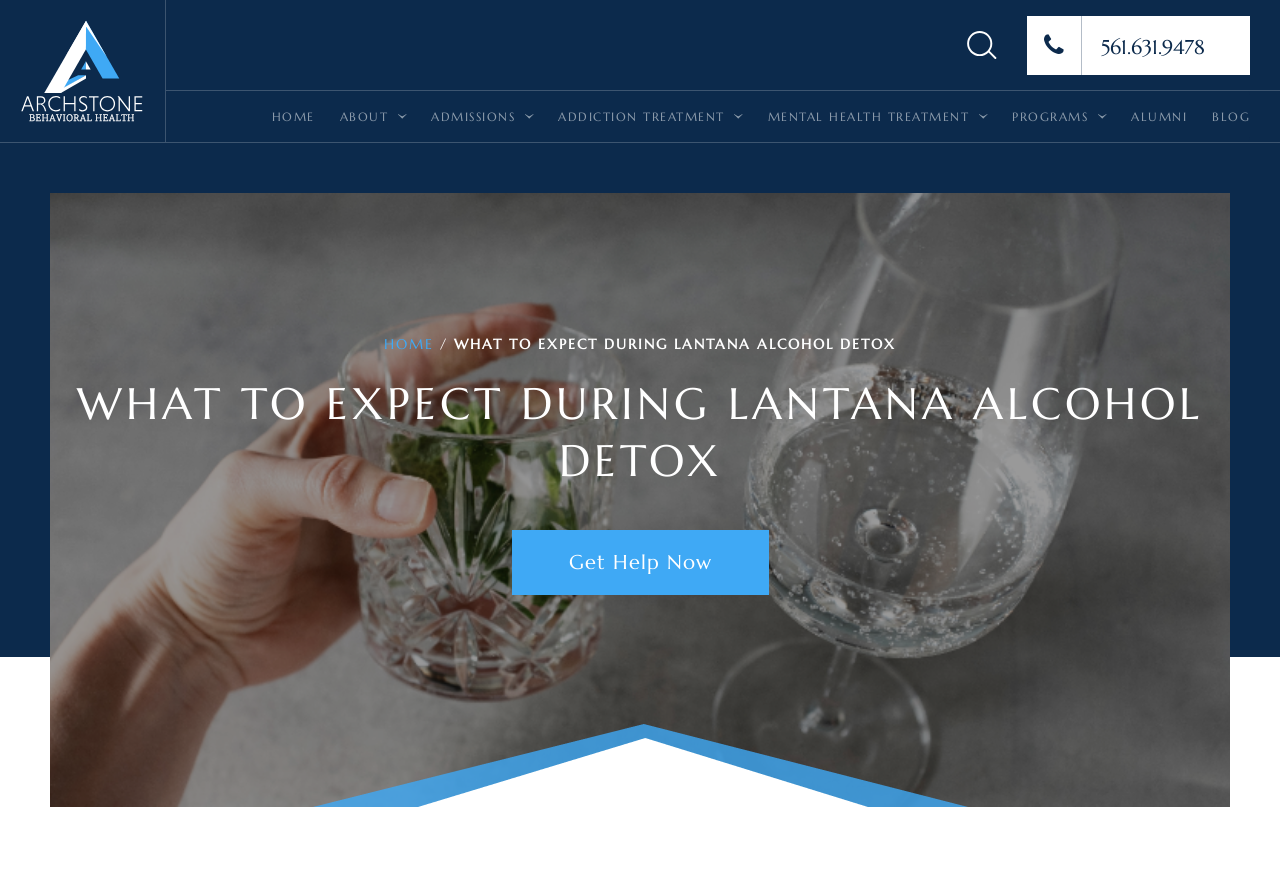Find the bounding box coordinates of the area that needs to be clicked in order to achieve the following instruction: "click the logo". The coordinates should be specified as four float numbers between 0 and 1, i.e., [left, top, right, bottom].

[0.001, 0.0, 0.128, 0.158]